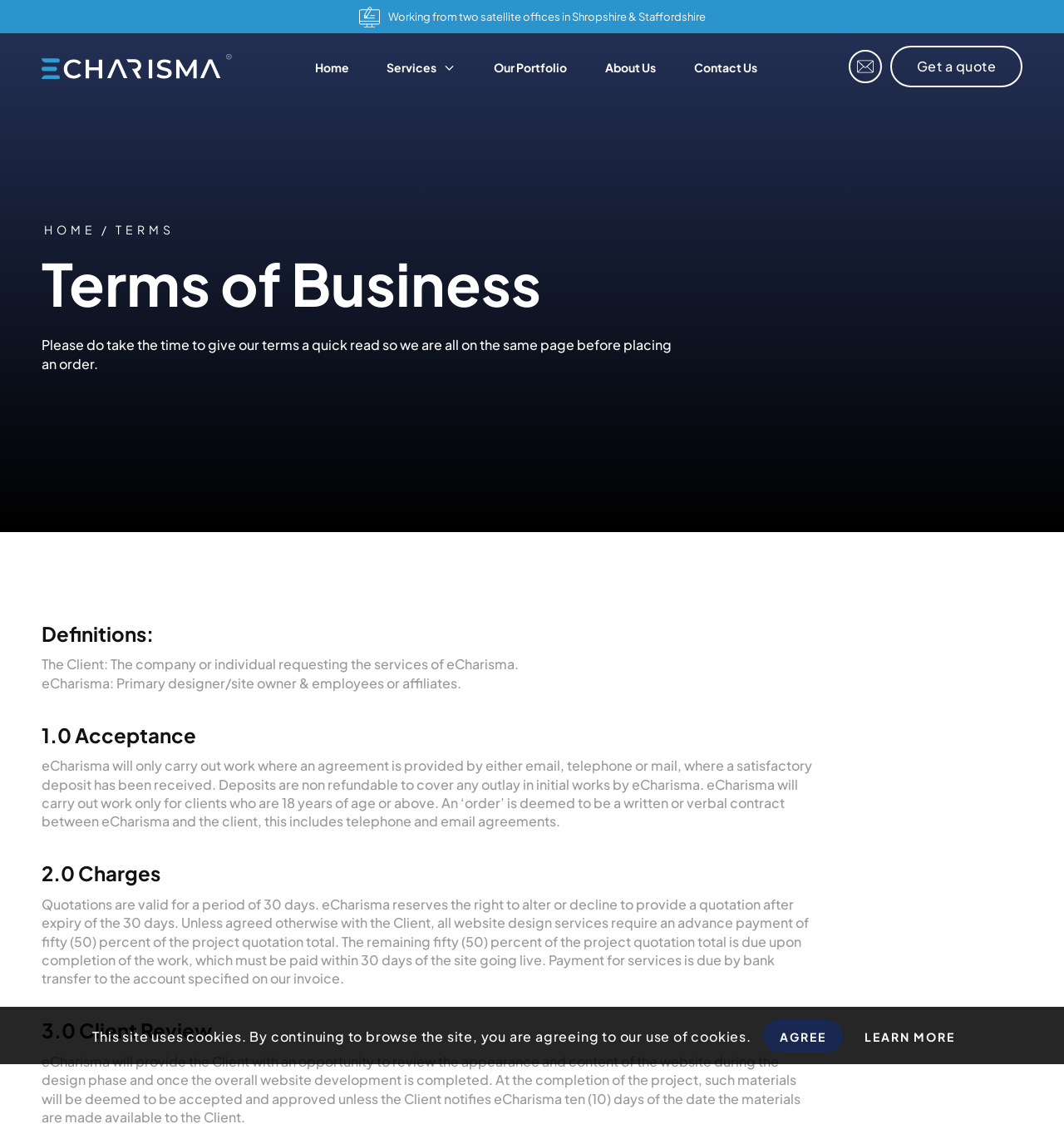Provide the bounding box coordinates of the HTML element this sentence describes: "About Us". The bounding box coordinates consist of four float numbers between 0 and 1, i.e., [left, top, right, bottom].

[0.569, 0.029, 0.616, 0.088]